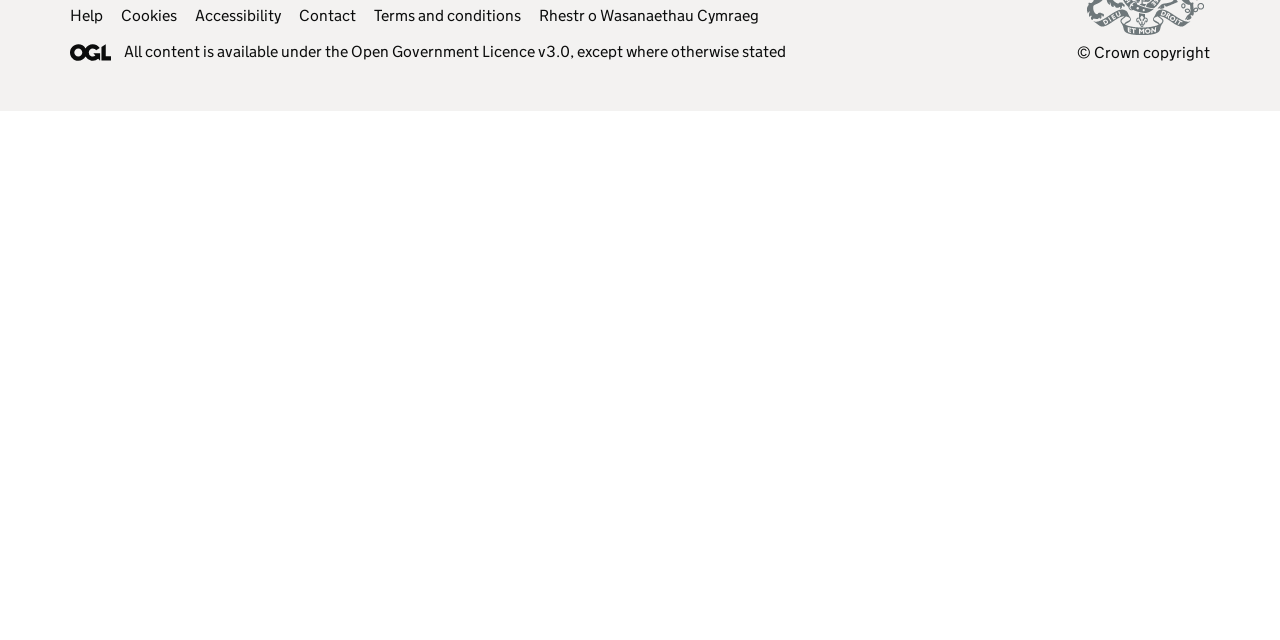Identify the bounding box of the HTML element described here: "Terms and conditions". Provide the coordinates as four float numbers between 0 and 1: [left, top, right, bottom].

[0.292, 0.009, 0.407, 0.039]